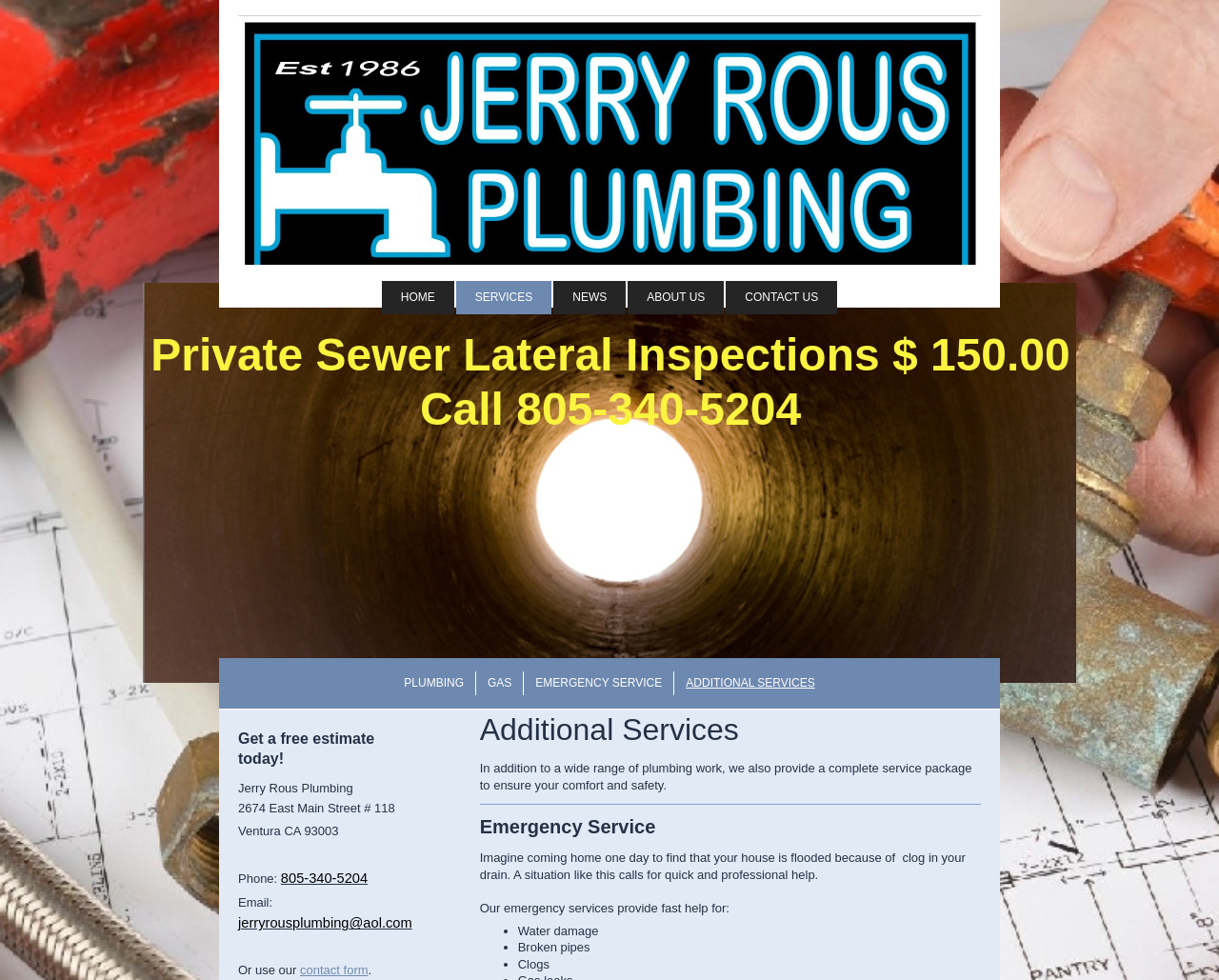Look at the image and give a detailed response to the following question: What is the address of the company?

I found the address '2674 East Main Street # 118, Ventura CA 93003' in the static text elements under the company name, which is likely to be the company's physical location.